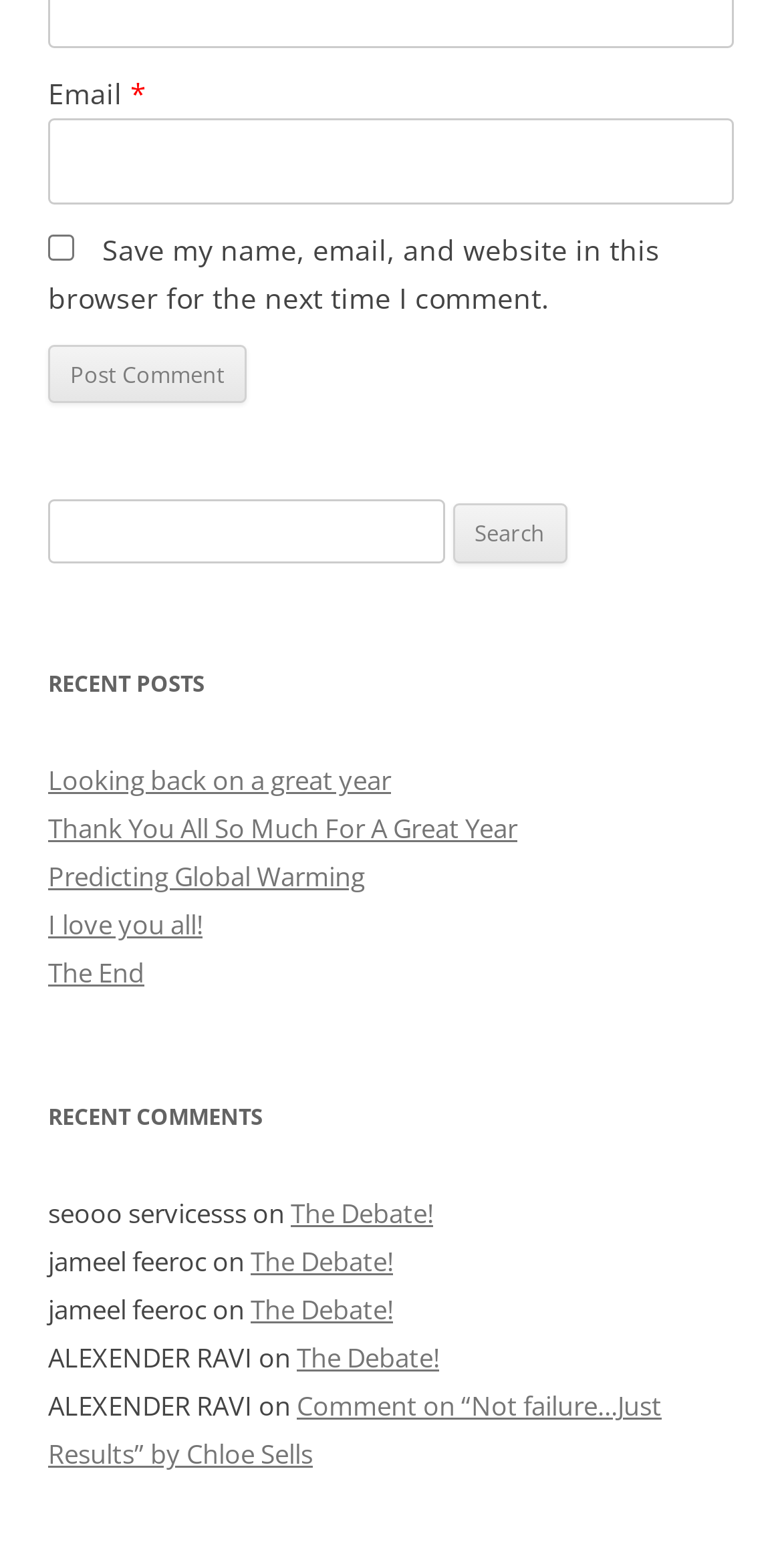What is the function of the button 'Post Comment'?
Please provide a single word or phrase answer based on the image.

Submit a comment